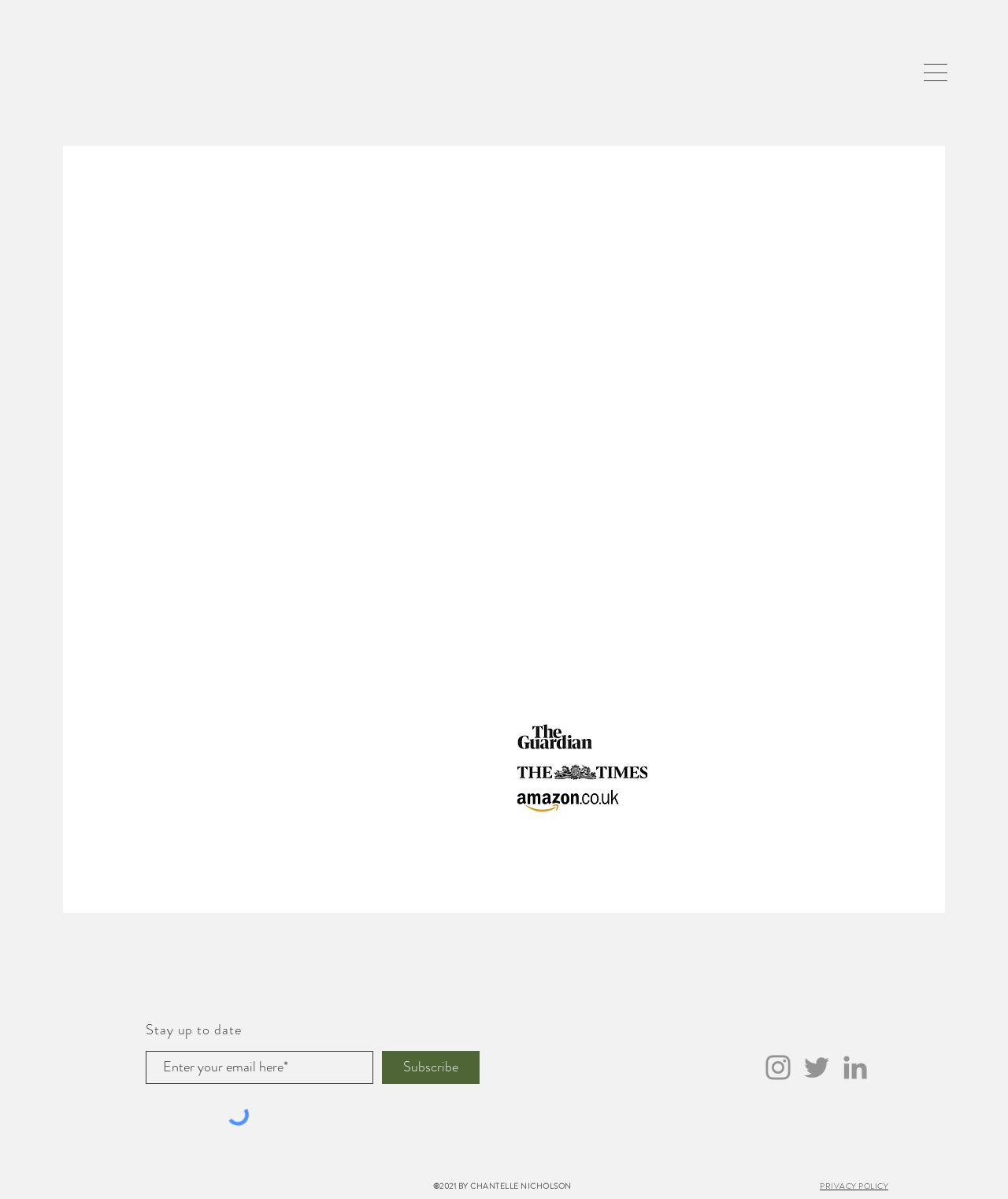What is the name of the cookbook?
Please give a detailed and thorough answer to the question, covering all relevant points.

The name of the cookbook is mentioned in the heading 'PLANTED COOKBOOK' and also in the text 'In her first solo cookbook Planted, Chantelle Nicholson shows you how to cook delicious plant-based dishes using seasonal and flavoursome plant-based ingredients.'